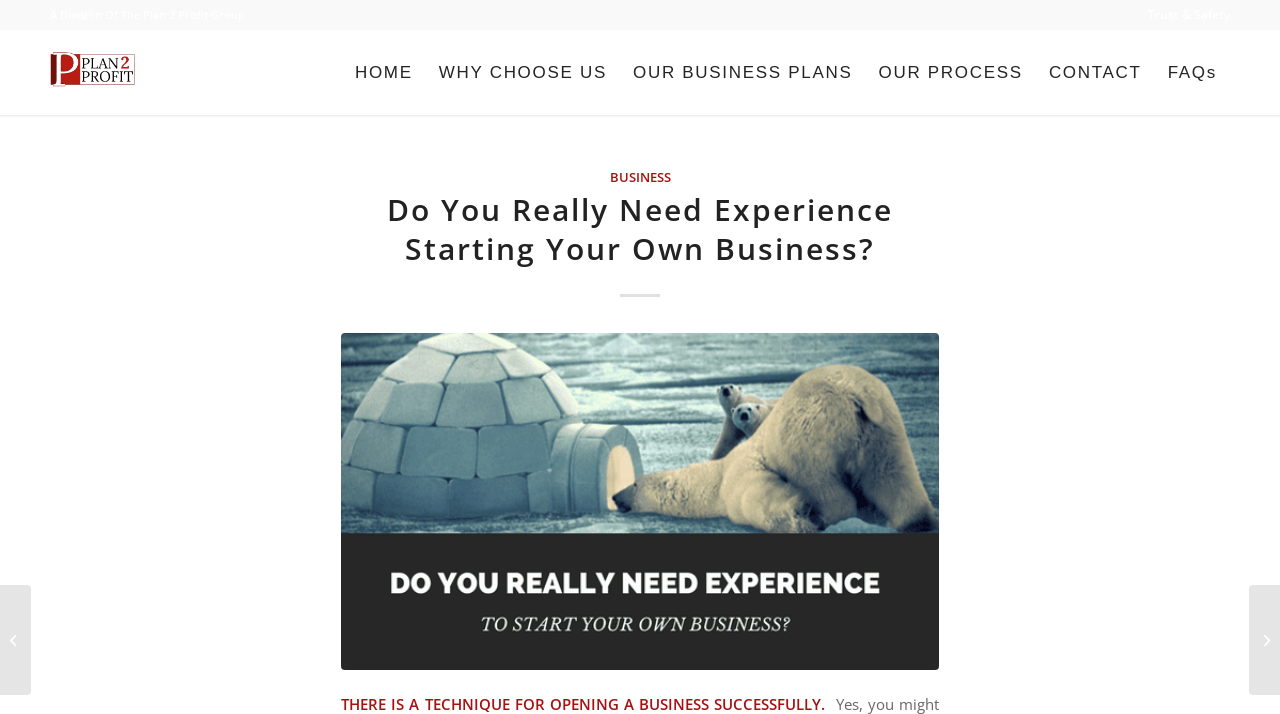How many menu items are there in the main menu?
Answer the question based on the image using a single word or a brief phrase.

6